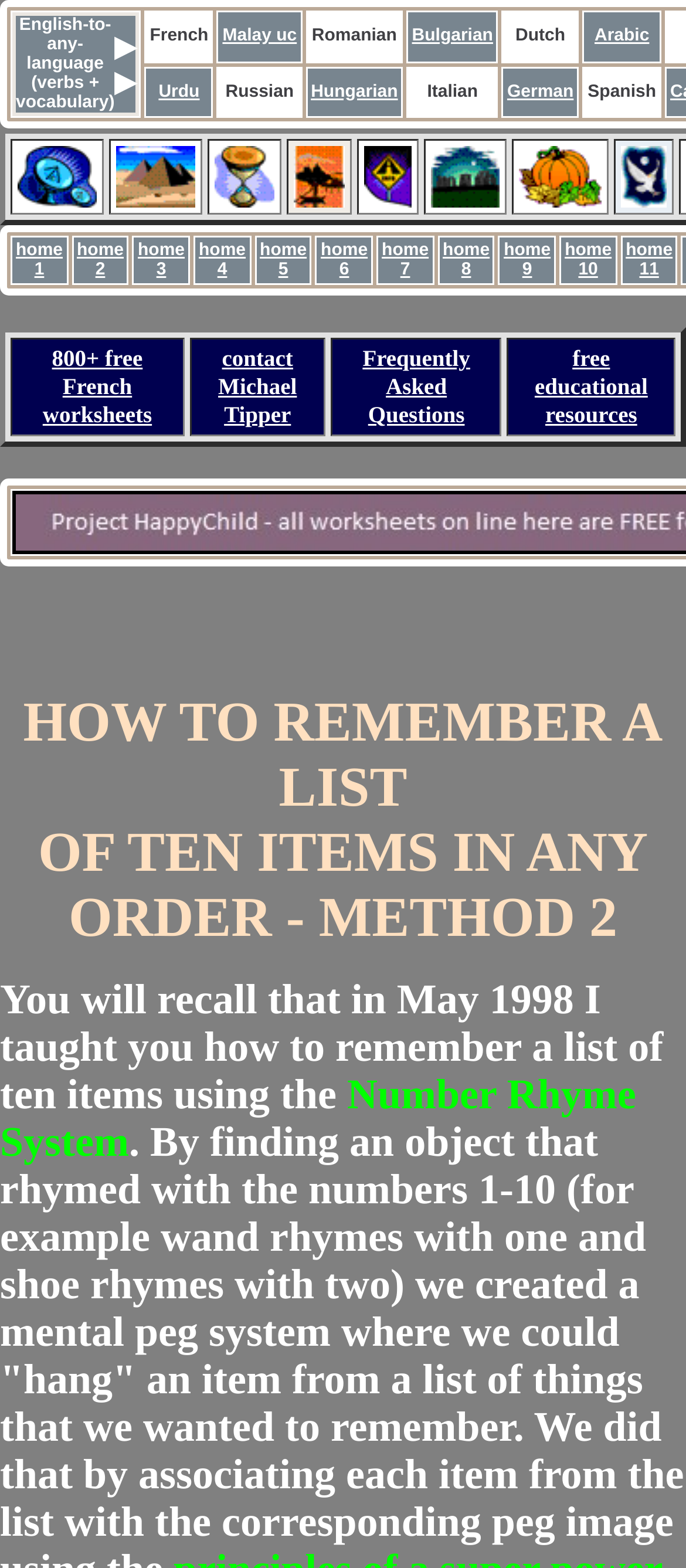Identify the bounding box coordinates for the region to click in order to carry out this instruction: "Read 'Aesop's Fables'". Provide the coordinates using four float numbers between 0 and 1, formatted as [left, top, right, bottom].

[0.895, 0.089, 0.982, 0.137]